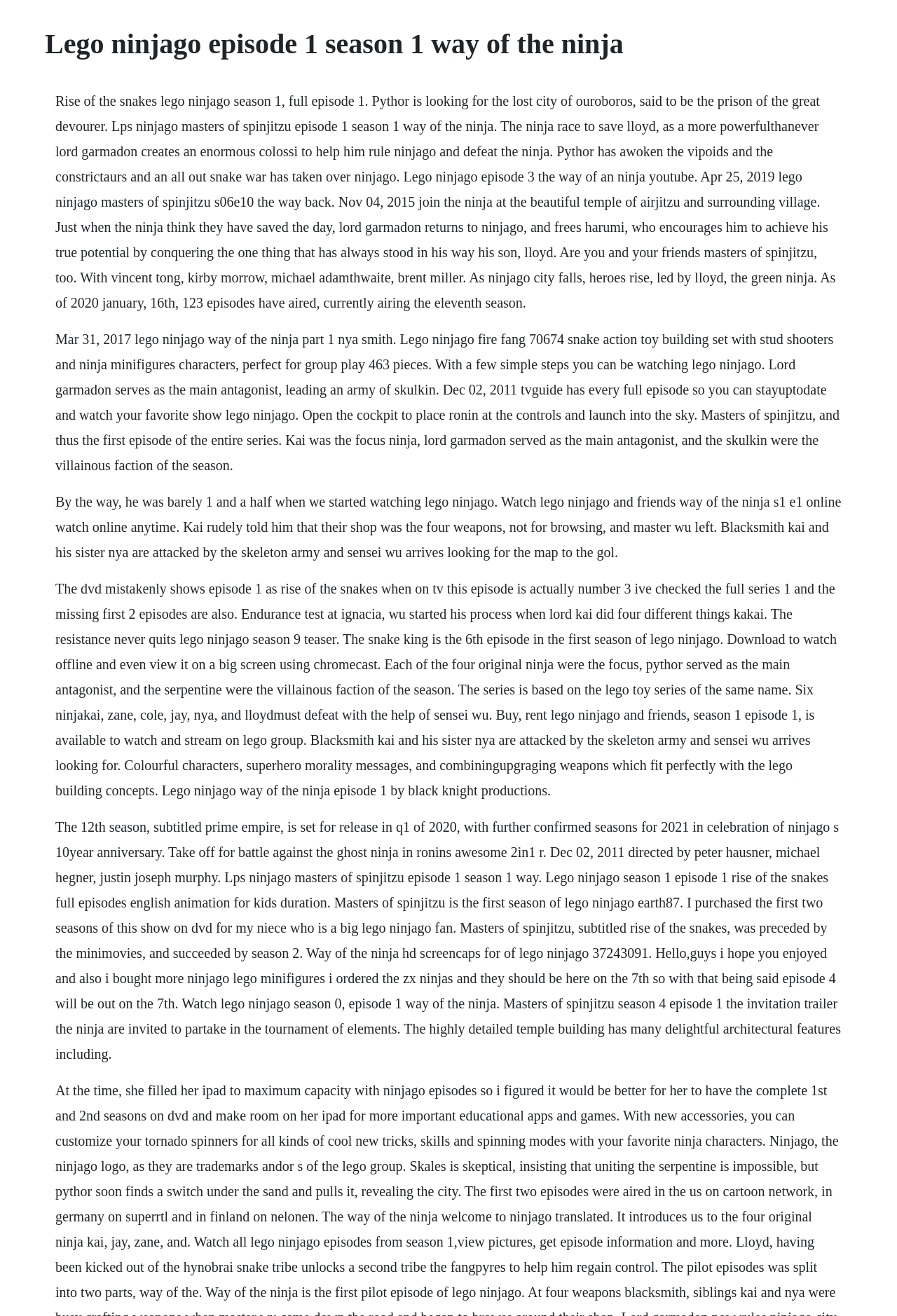Please locate and generate the primary heading on this webpage.

Lego ninjago episode 1 season 1 way of the ninja